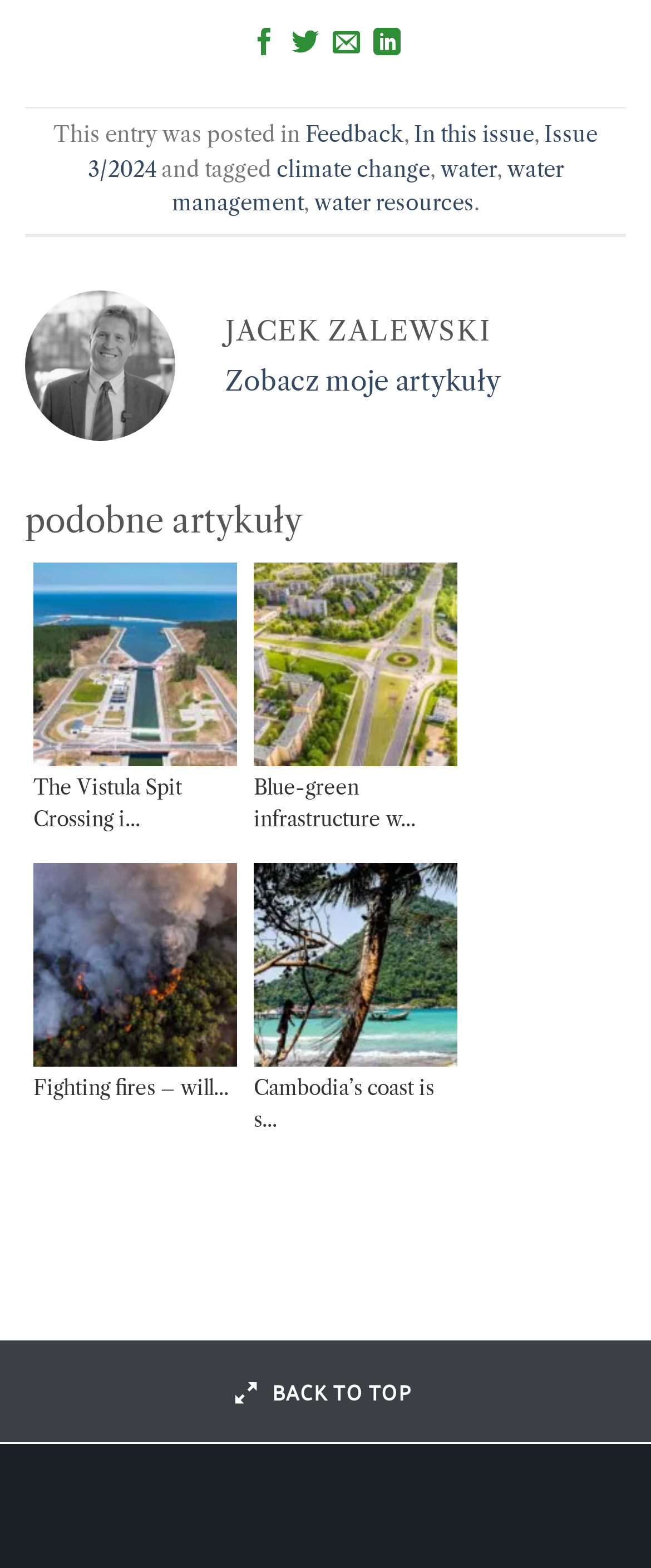Find the bounding box coordinates of the element to click in order to complete the given instruction: "Go back to top."

[0.0, 0.871, 1.0, 0.906]